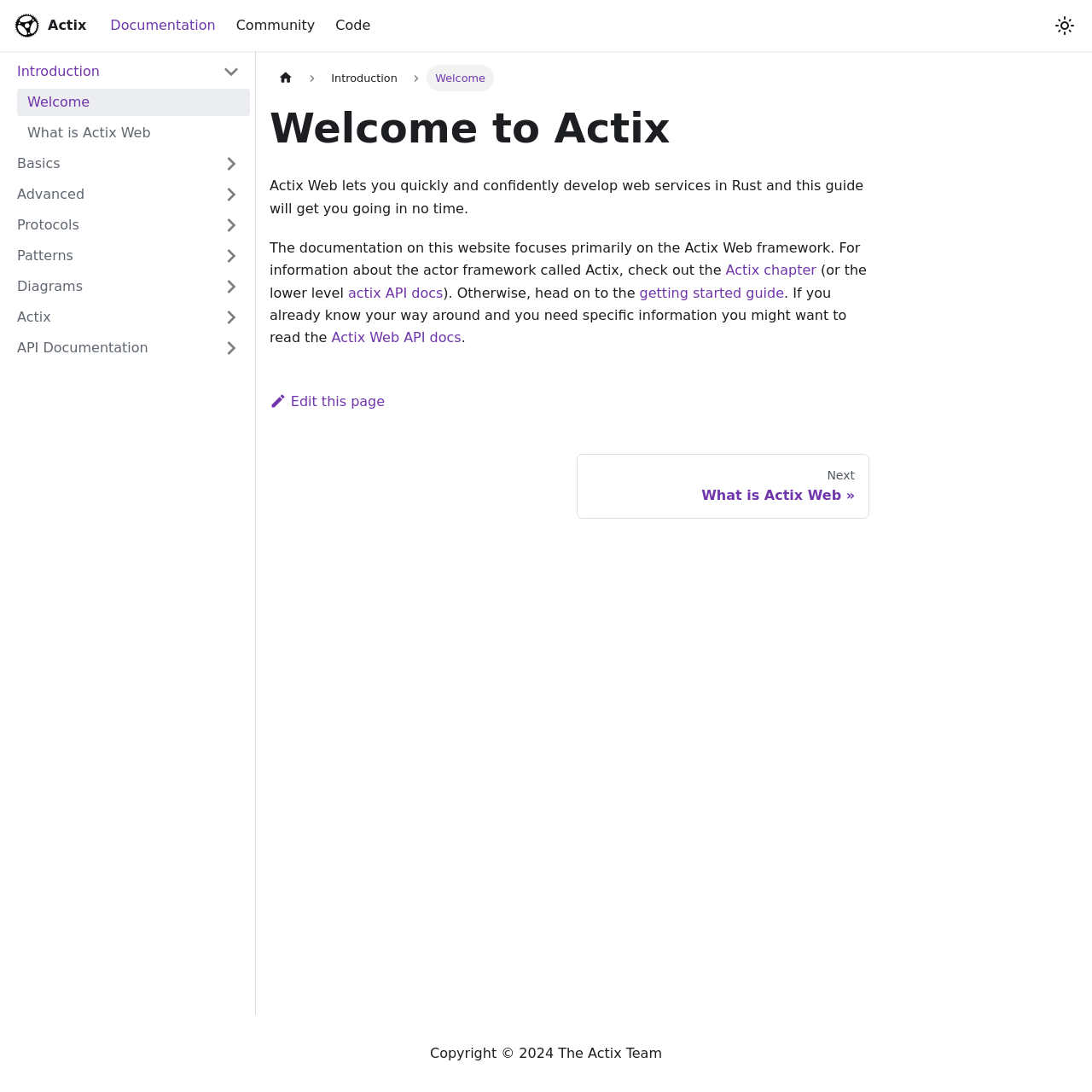Determine the bounding box coordinates of the section to be clicked to follow the instruction: "Switch between dark and light mode". The coordinates should be given as four float numbers between 0 and 1, formatted as [left, top, right, bottom].

[0.962, 0.011, 0.988, 0.036]